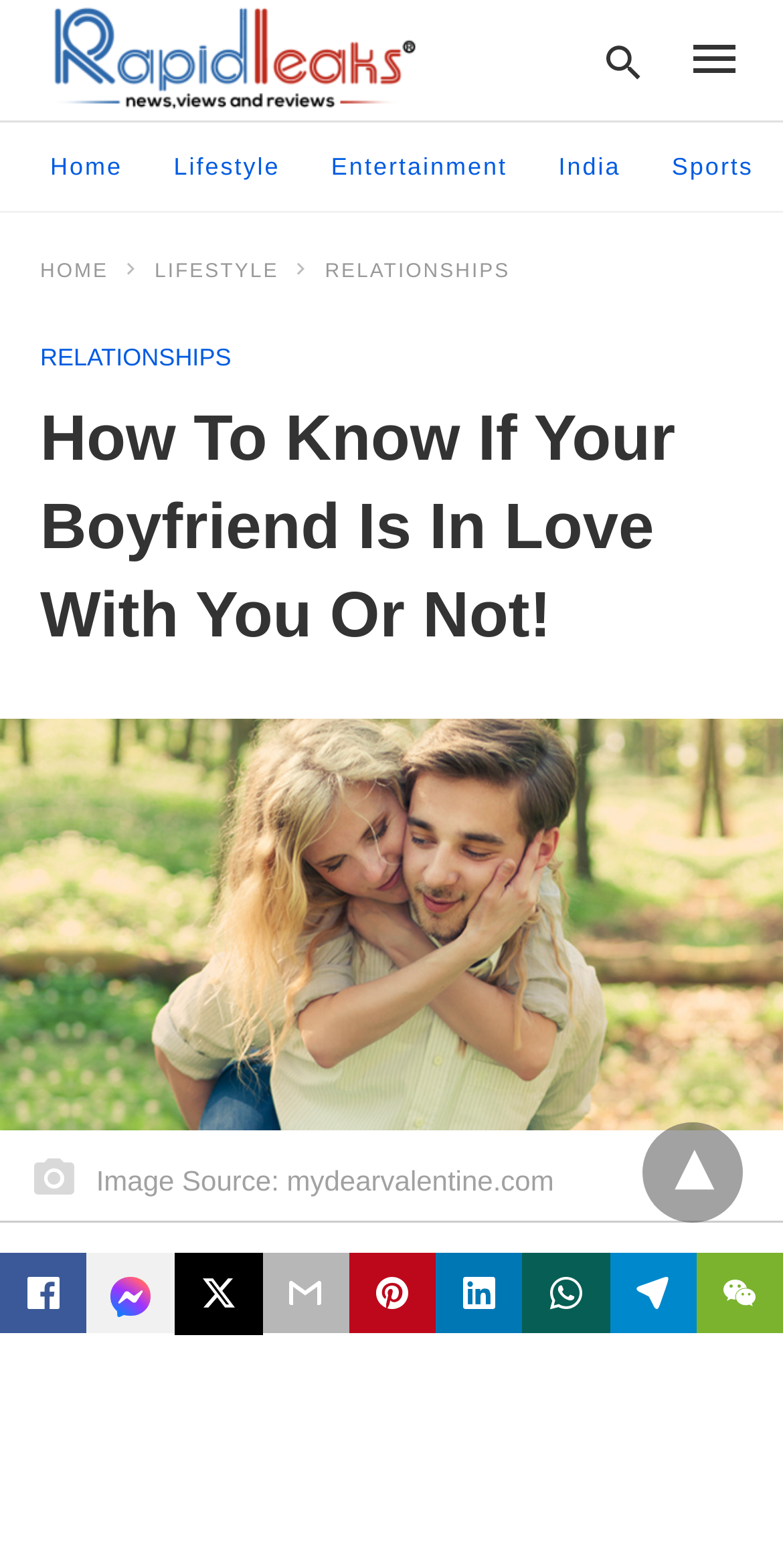Find the bounding box coordinates for the HTML element specified by: "parent_node: Home title="back to top"".

[0.821, 0.716, 0.949, 0.78]